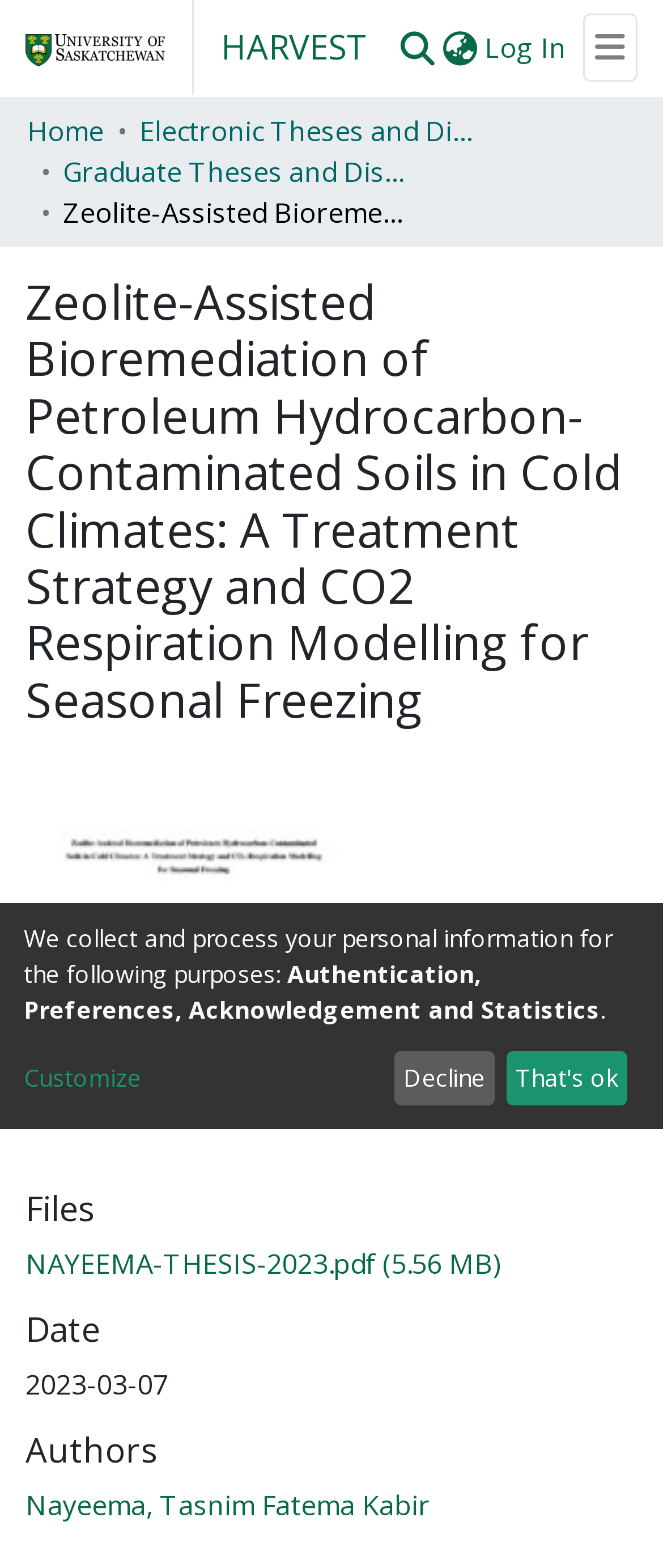Predict the bounding box for the UI component with the following description: "NAYEEMA-THESIS-2023.pdf (5.56 MB)".

[0.038, 0.518, 0.756, 0.541]